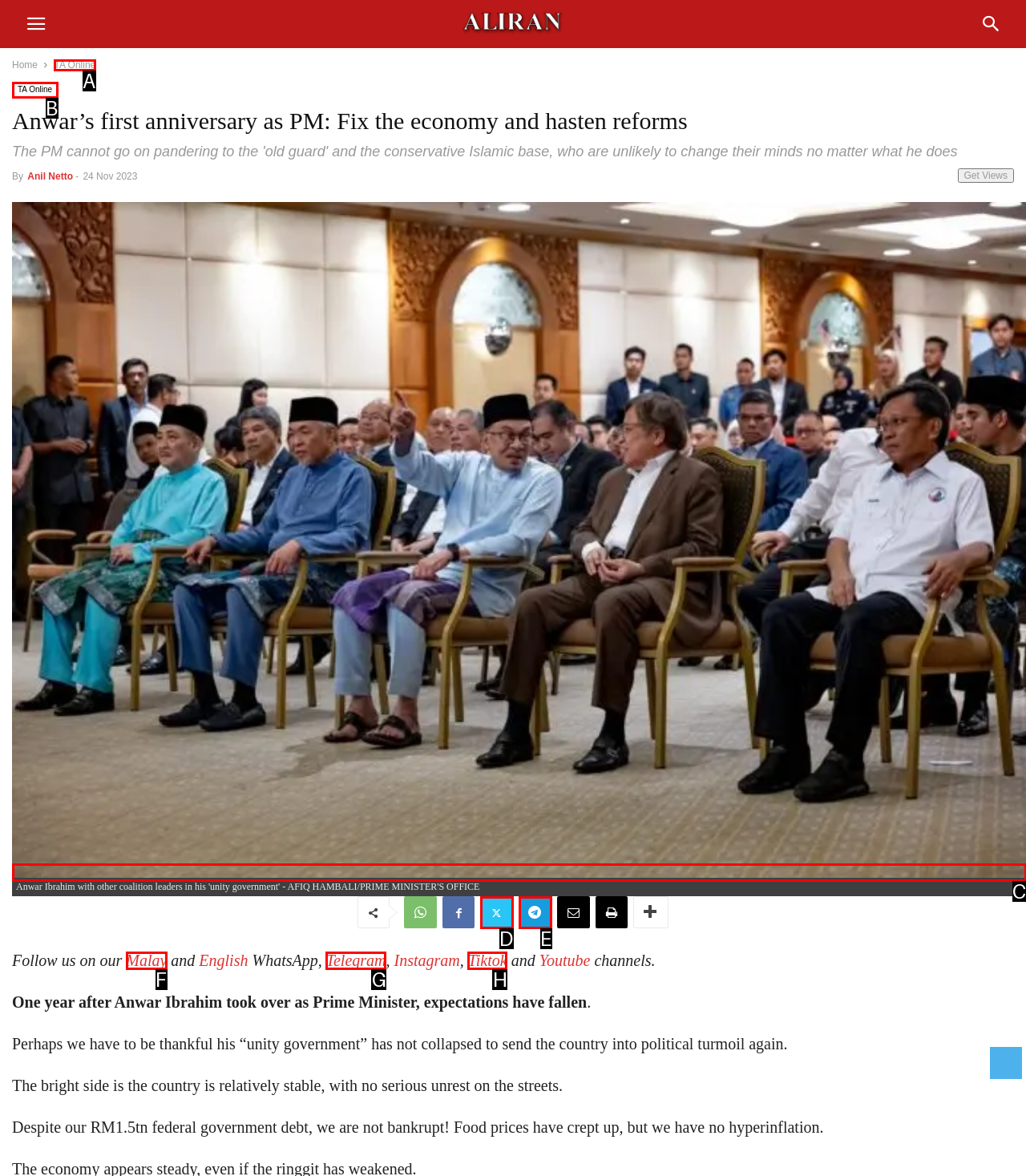Based on the description TA Online, identify the most suitable HTML element from the options. Provide your answer as the corresponding letter.

B